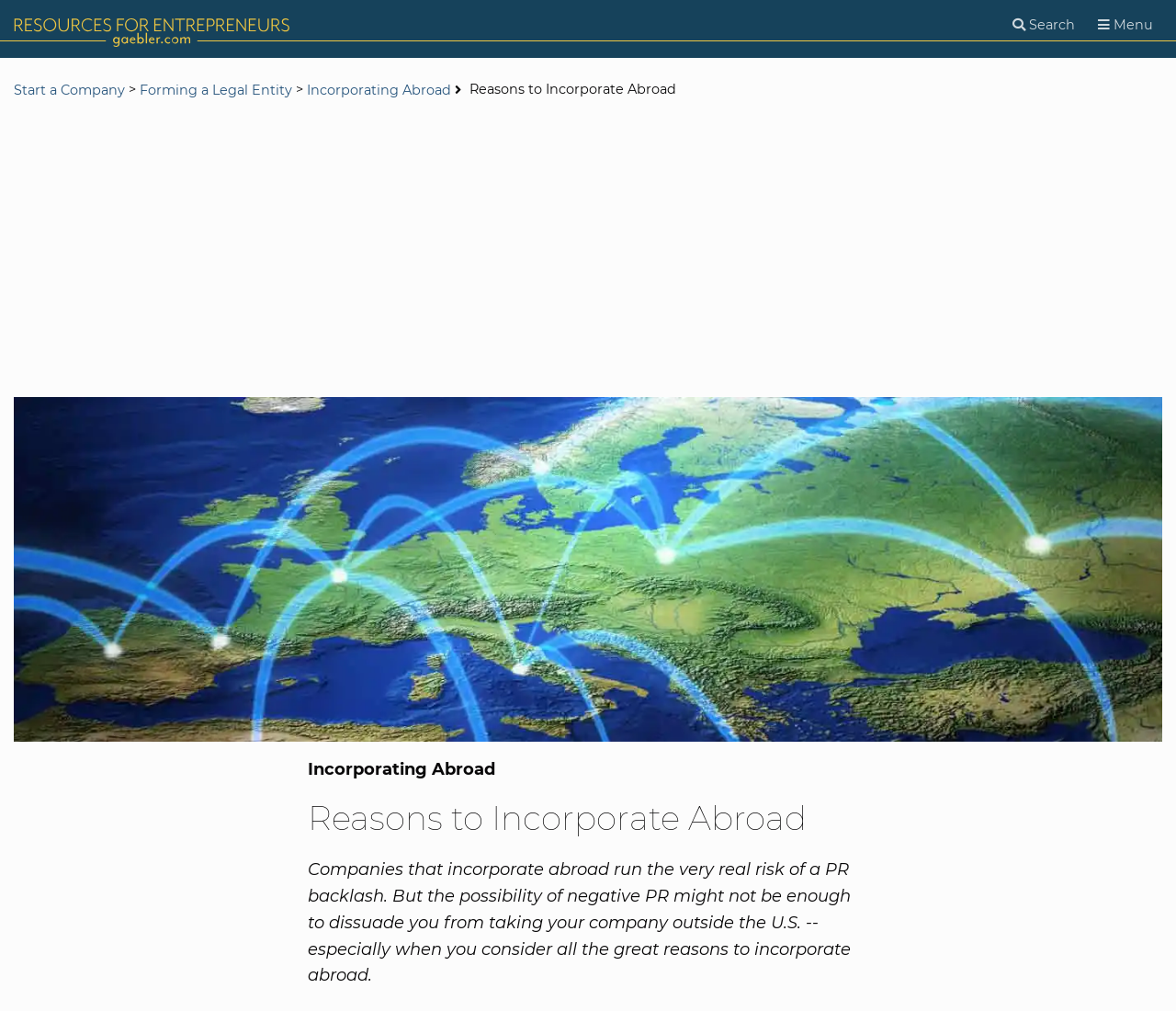From the screenshot, find the bounding box of the UI element matching this description: "Search". Supply the bounding box coordinates in the form [left, top, right, bottom], each a float between 0 and 1.

[0.853, 0.007, 0.922, 0.043]